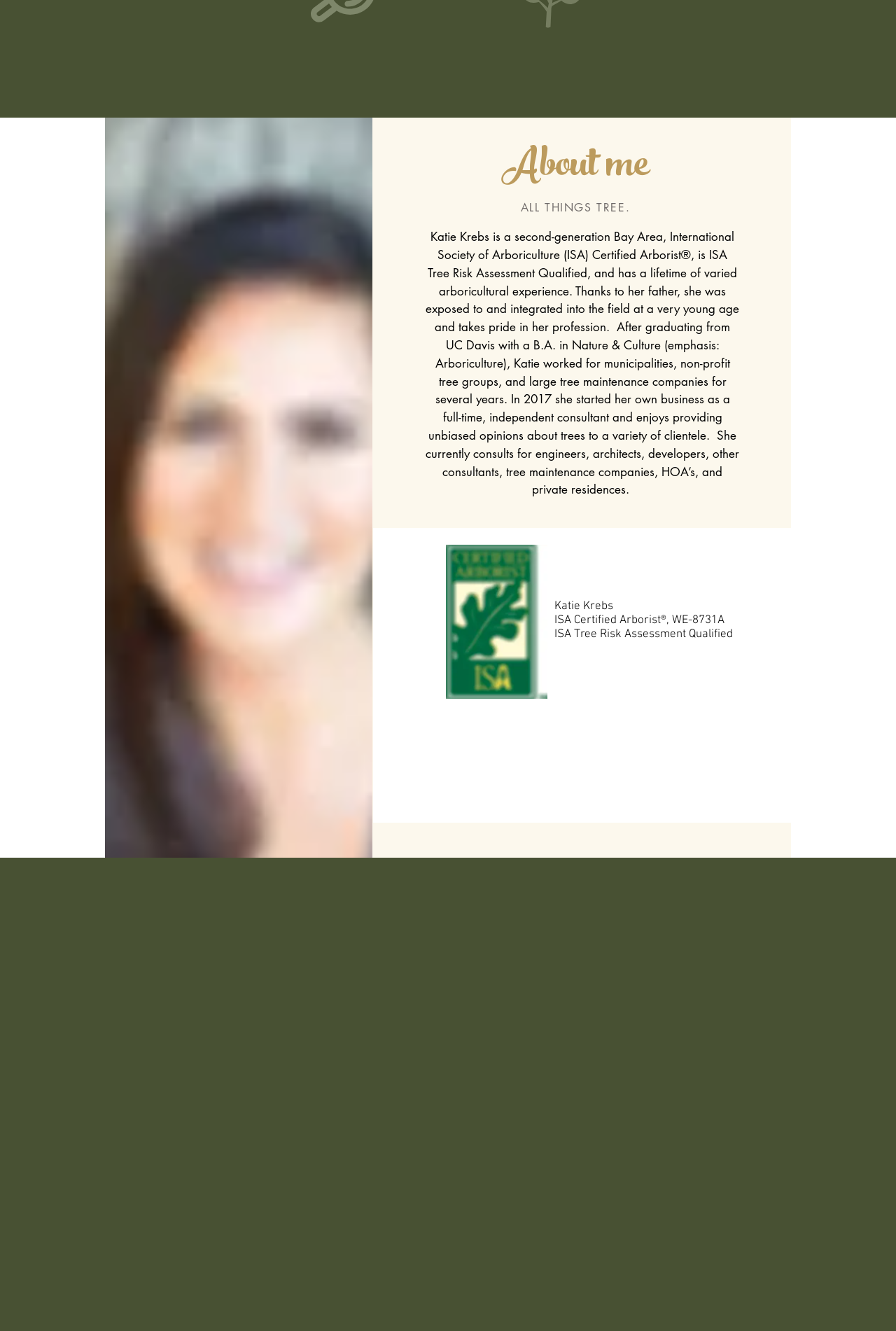What is the name of the organization Katie Krebs is certified by?
Please give a detailed and elaborate answer to the question based on the image.

The webpage mentions that Katie Krebs is an ISA Certified Arborist, which indicates that the organization she is certified by is the International Society of Arboriculture (ISA).